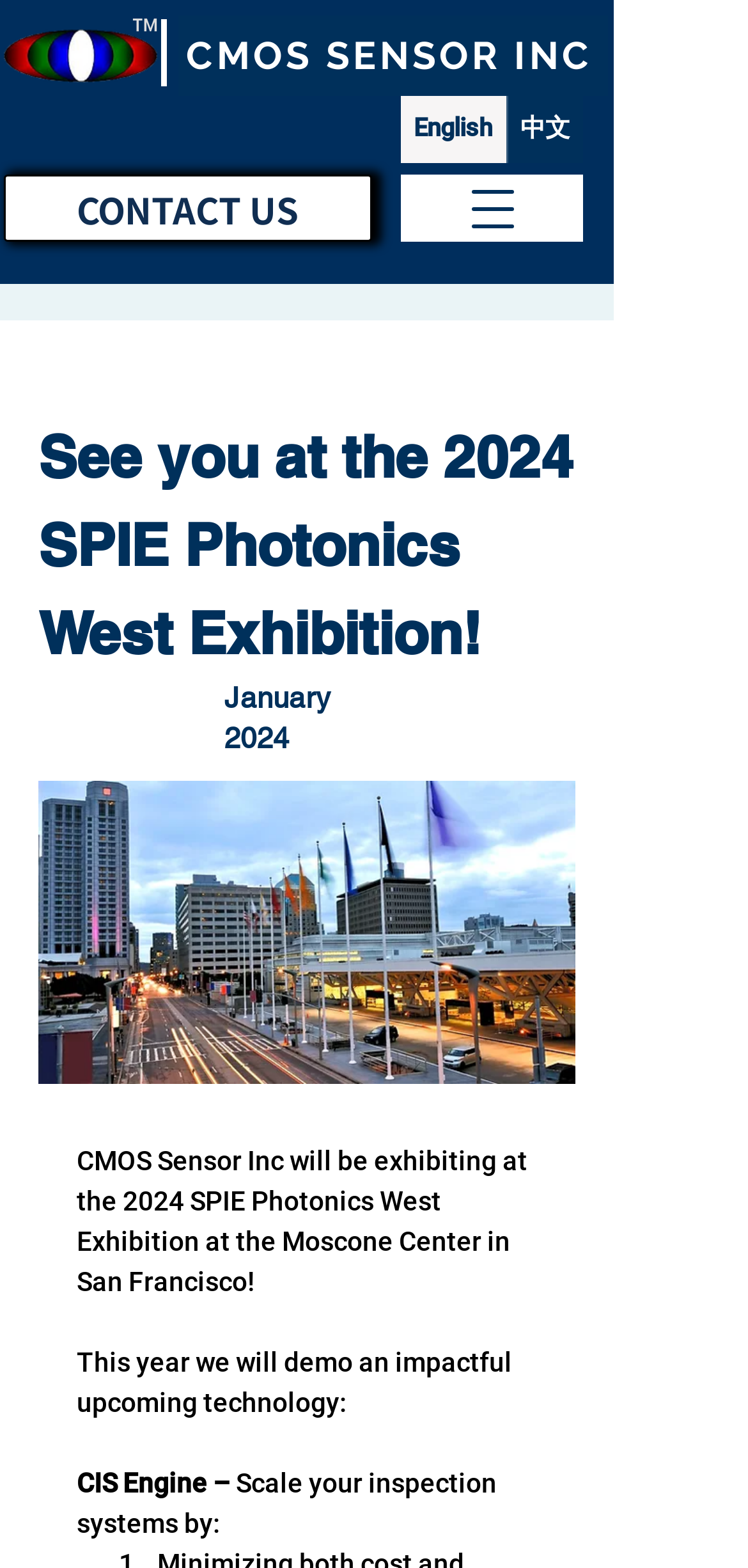Use a single word or phrase to answer the following:
What is the company name exhibiting at the 2024 SPIE Photonics West Exhibition?

CMOS Sensor Inc